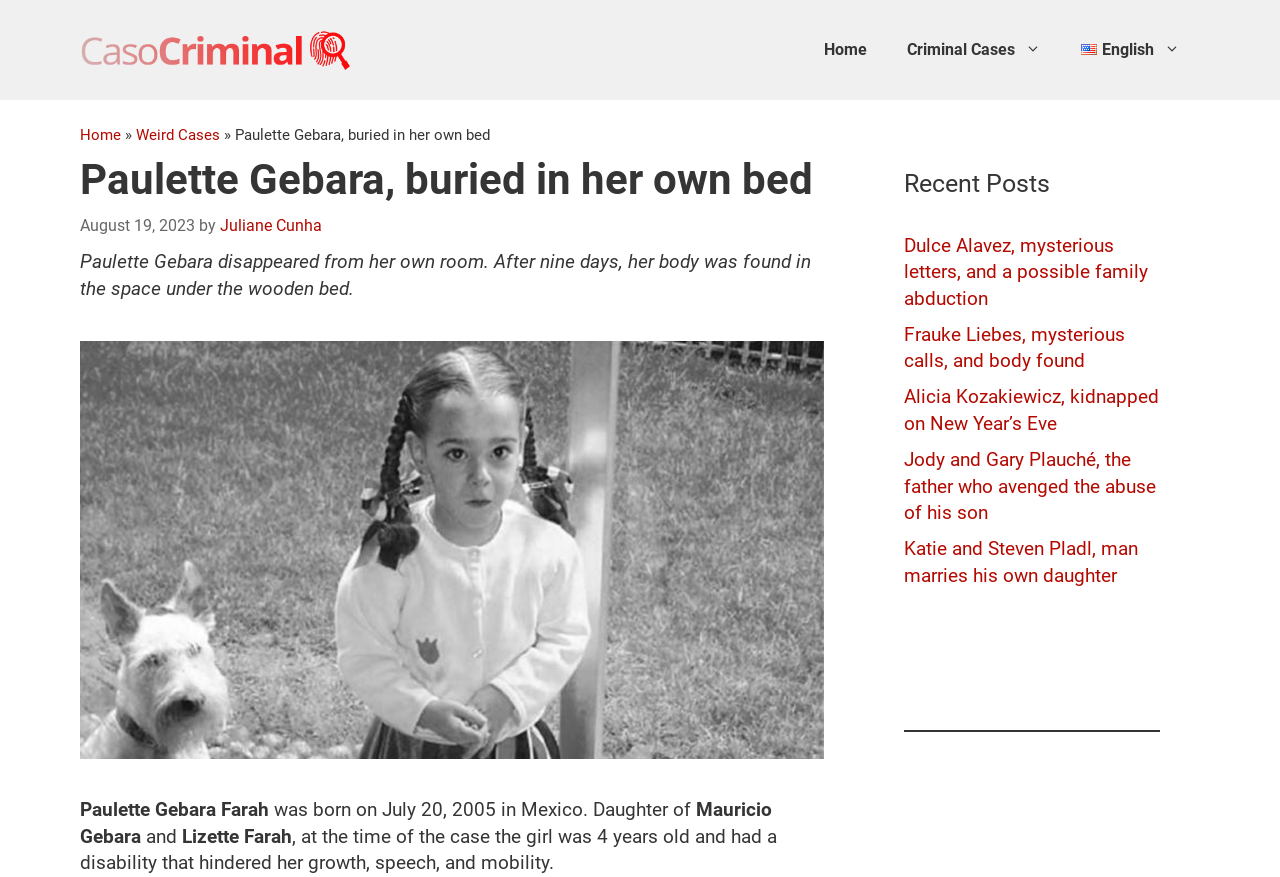What is the date of the article?
Please elaborate on the answer to the question with detailed information.

I found the answer by looking at the text 'August 19, 2023' which is the date of the article.